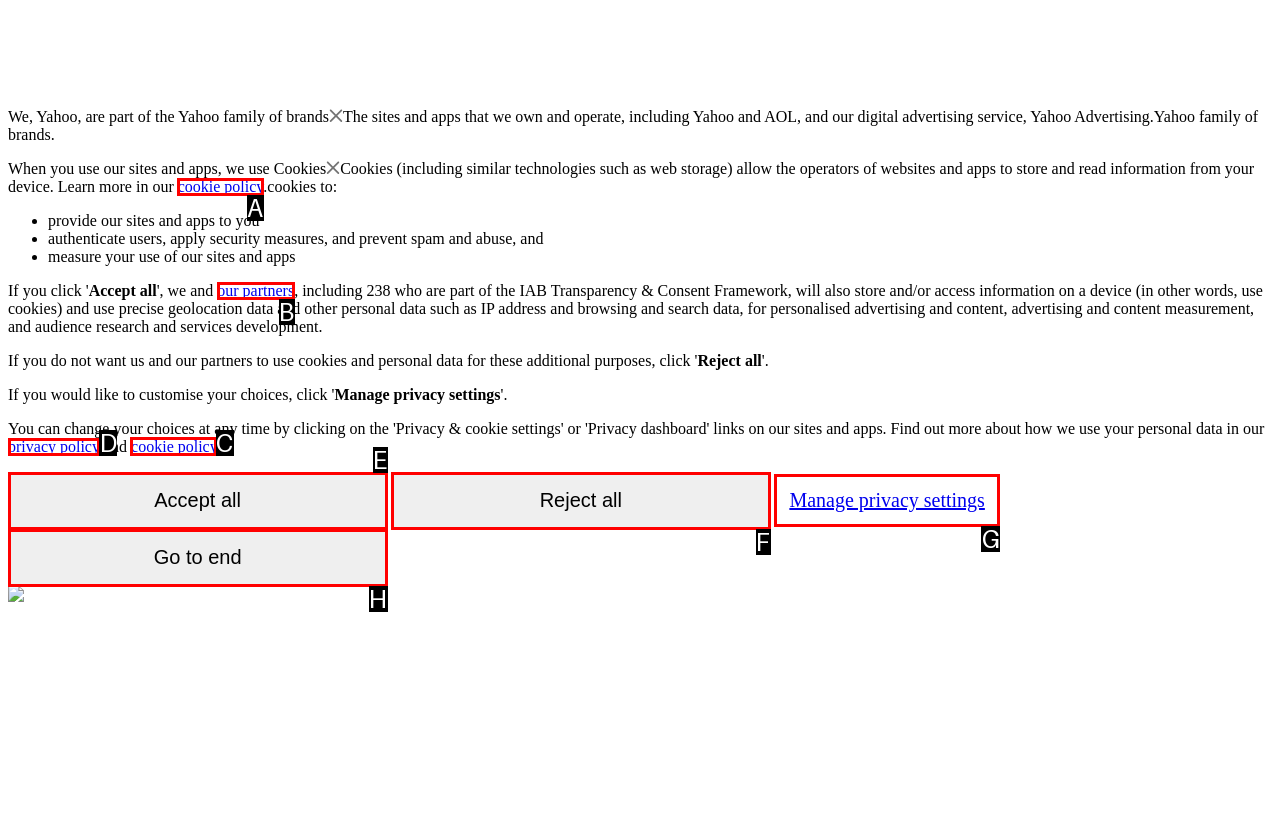Select the appropriate HTML element that needs to be clicked to execute the following task: View the 'cookie policy'. Respond with the letter of the option.

C